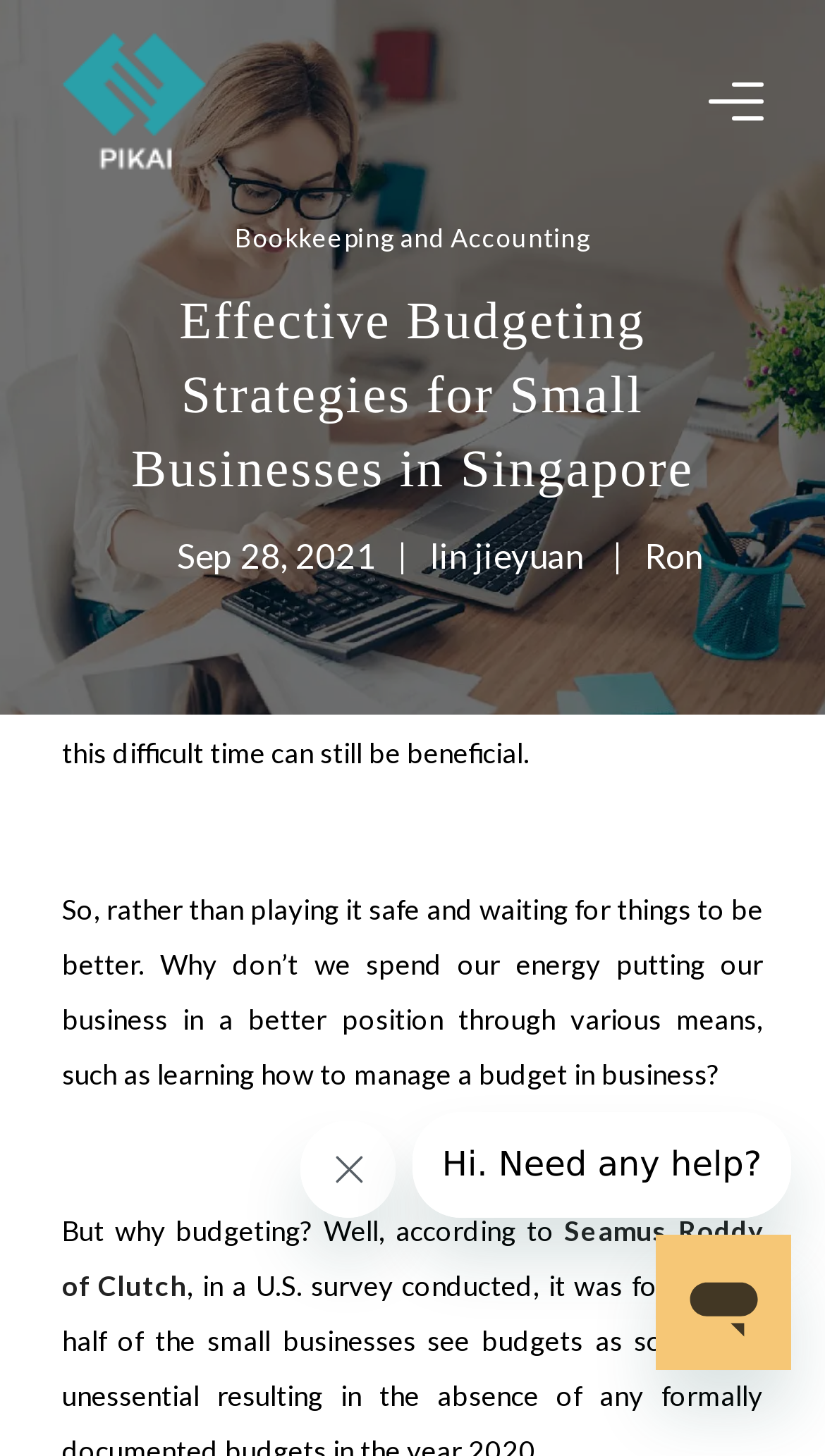Provide the bounding box coordinates of the UI element that matches the description: "alt="Pikai SG"".

[0.075, 0.011, 0.254, 0.127]